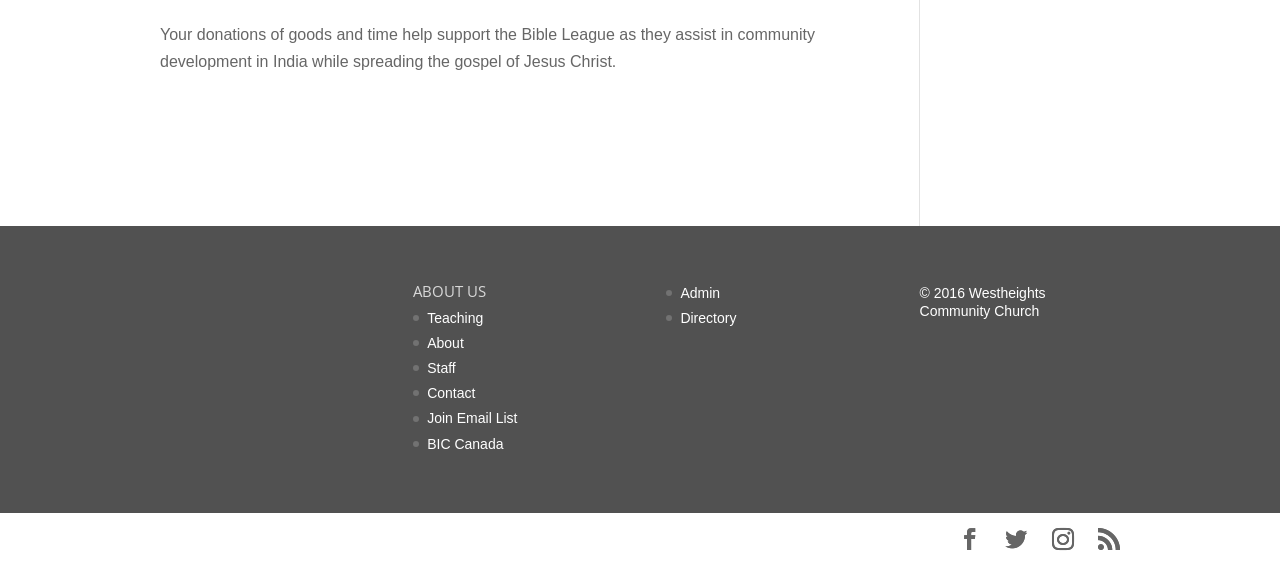Using a single word or phrase, answer the following question: 
What is the country associated with BIC?

Canada